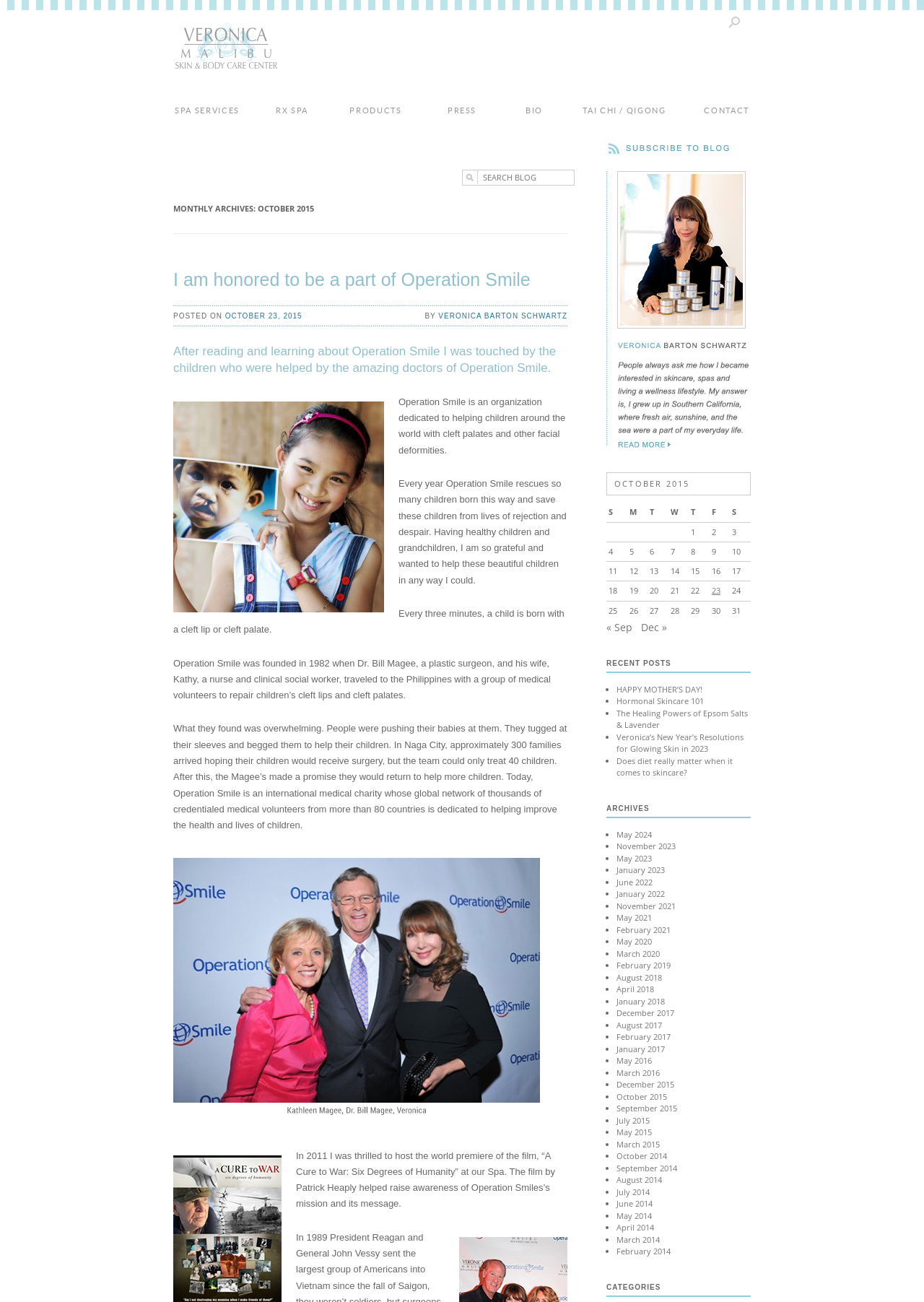Find the bounding box coordinates for the element described here: "HAPPY MOTHER’S DAY!".

[0.667, 0.525, 0.76, 0.533]